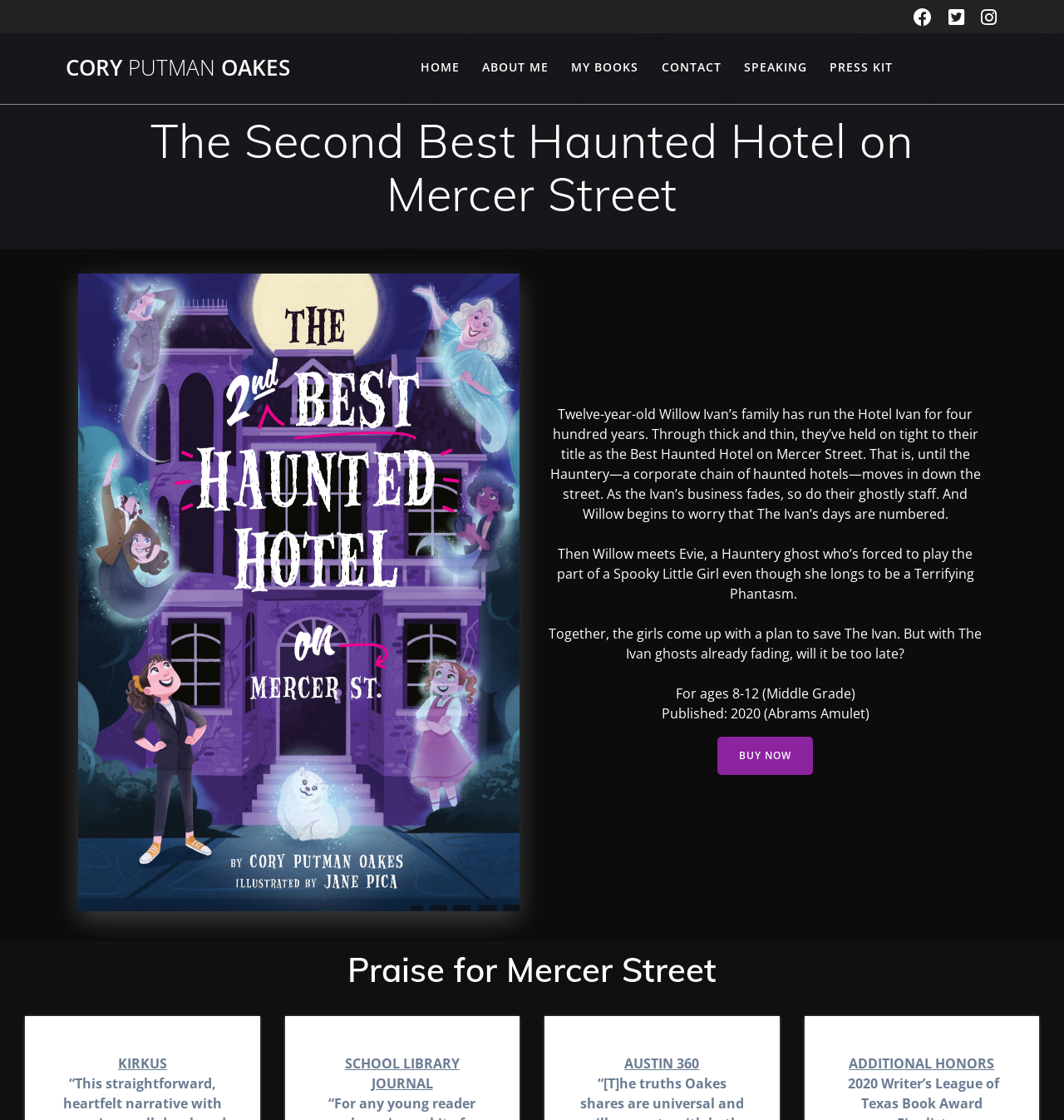Please determine the bounding box coordinates of the section I need to click to accomplish this instruction: "View the ABOUT ME page".

[0.453, 0.052, 0.516, 0.071]